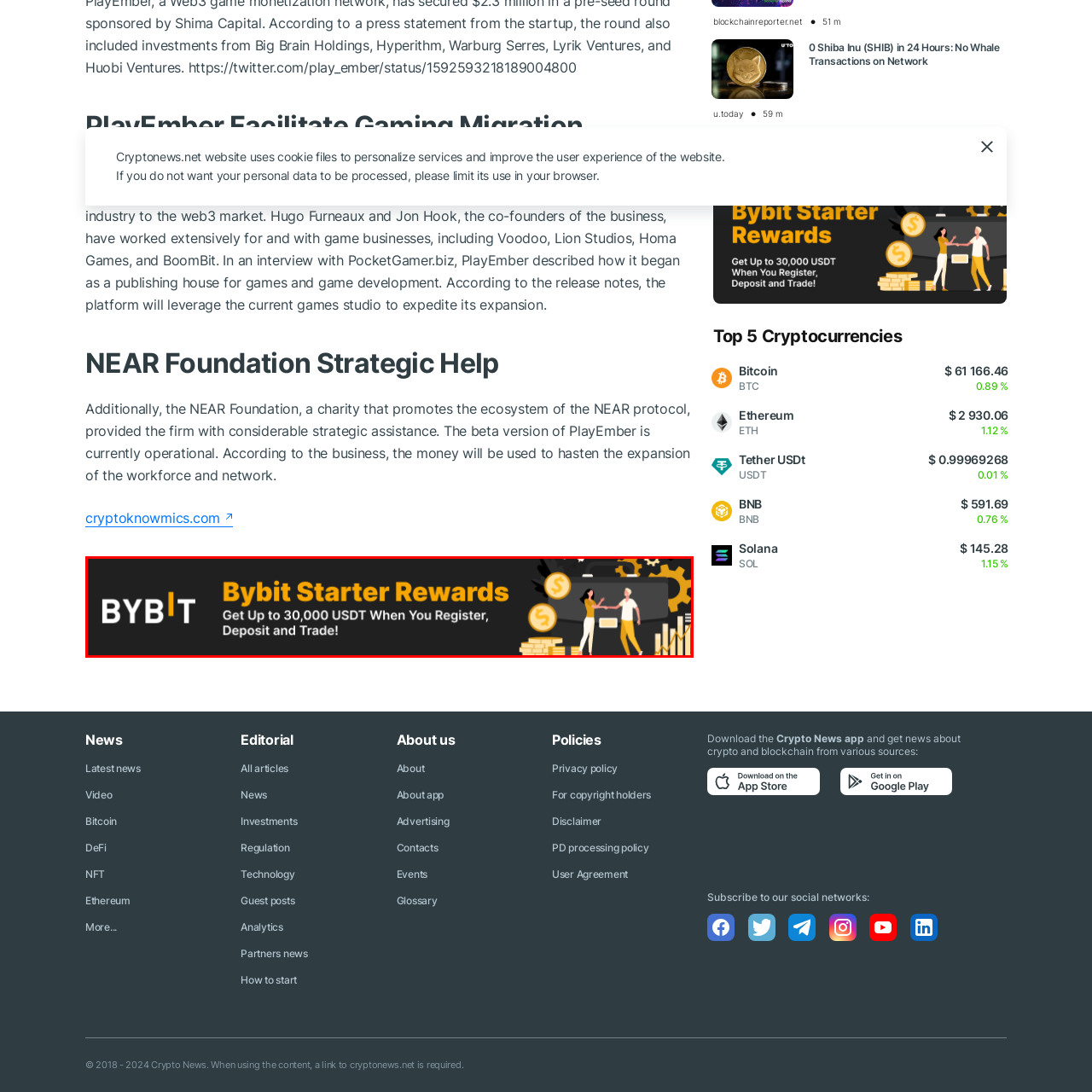Please examine the image highlighted by the red rectangle and provide a comprehensive answer to the following question based on the visual information present:
What is the purpose of the illustrations in the banner?

The illustrations of individuals engaging in financial transactions are used to visually represent the trading activities and financial rewards mentioned in the banner, making the offer more appealing and easy to understand.